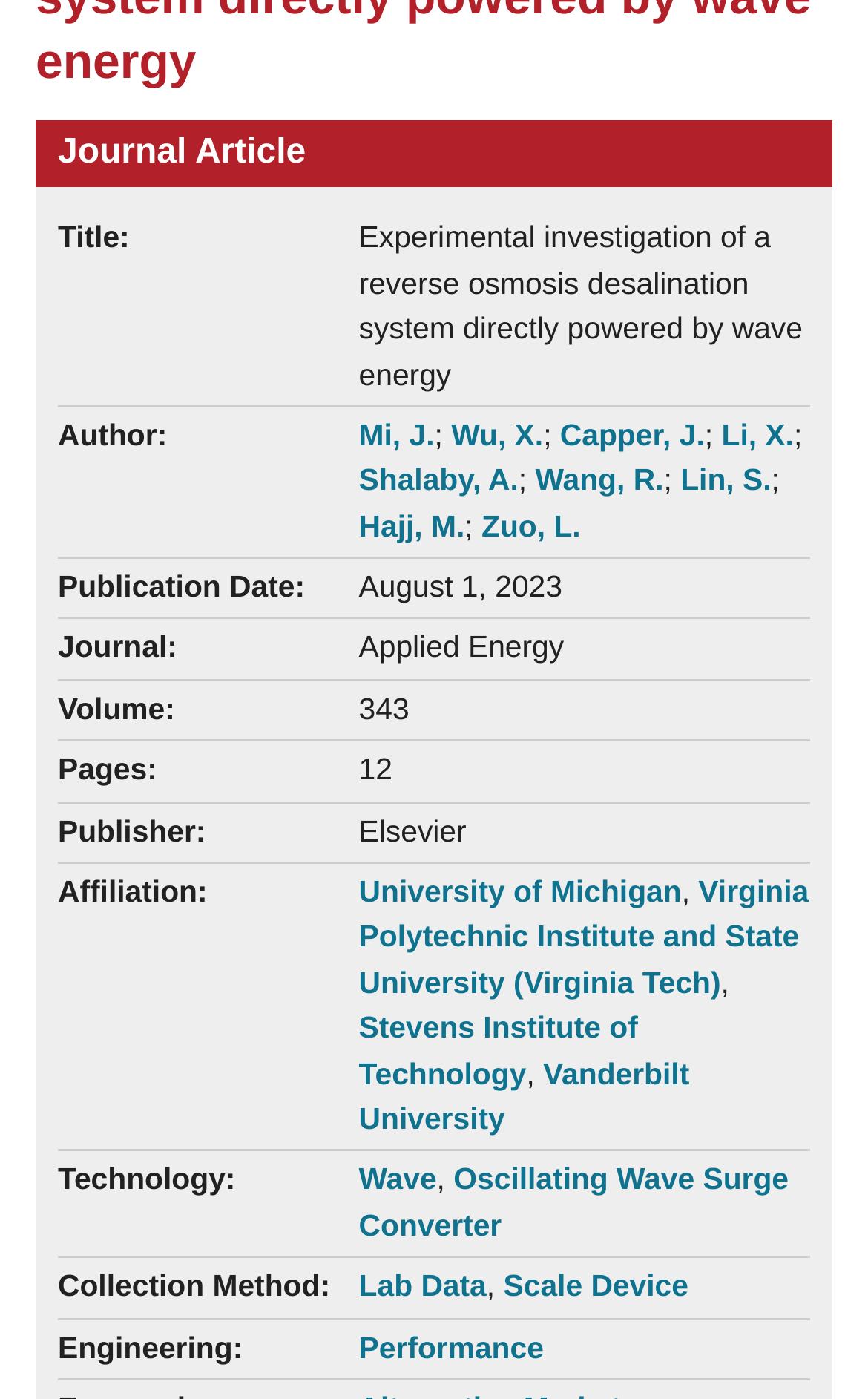Locate the bounding box of the UI element based on this description: "University of Michigan". Provide four float numbers between 0 and 1 as [left, top, right, bottom].

[0.413, 0.625, 0.785, 0.649]